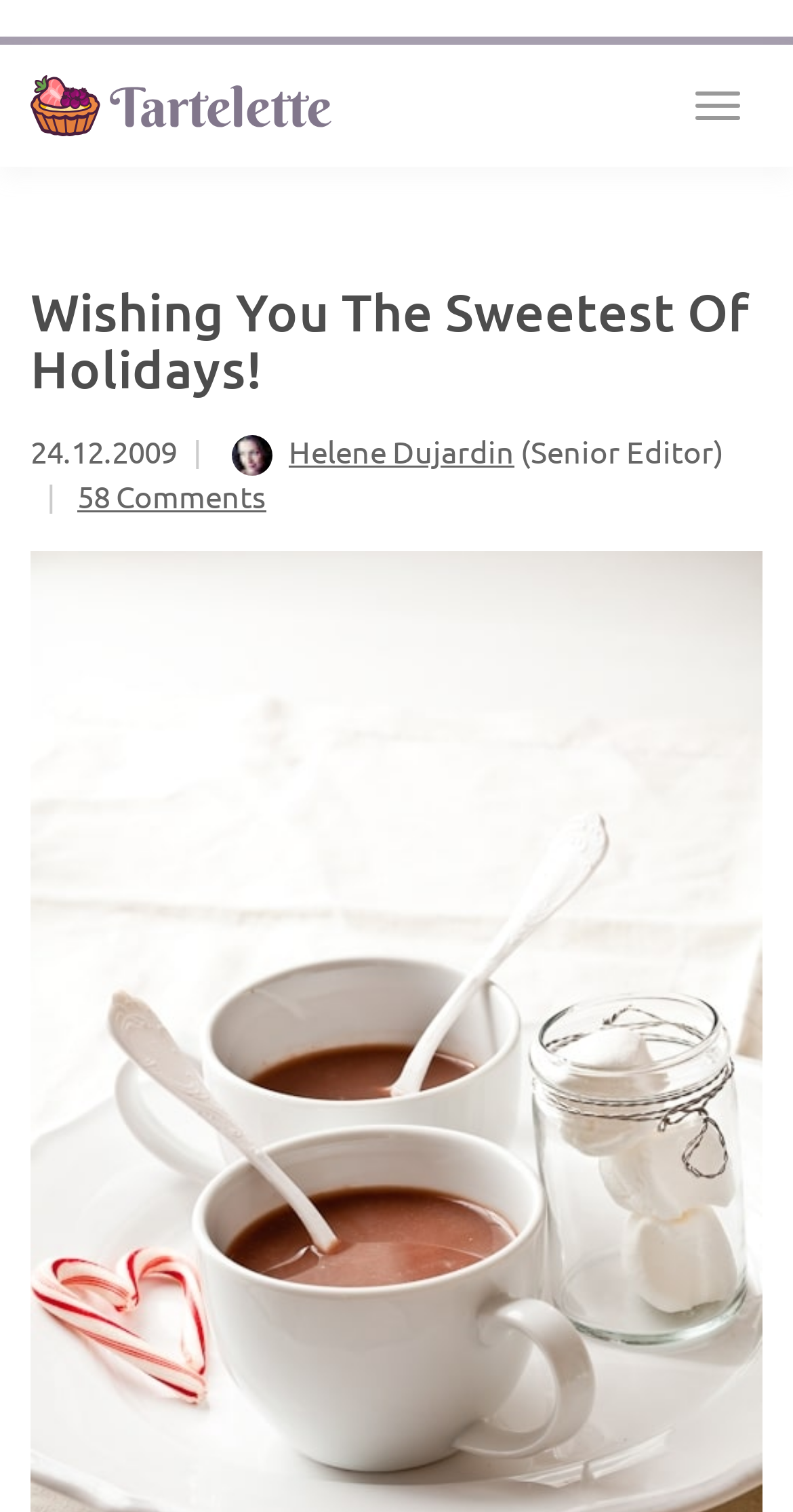What is the role of Helene Dujardin?
Look at the screenshot and provide an in-depth answer.

I found the role of Helene Dujardin by looking at the static text element located at [0.649, 0.285, 0.913, 0.311] which contains the text '(Senior Editor)'.